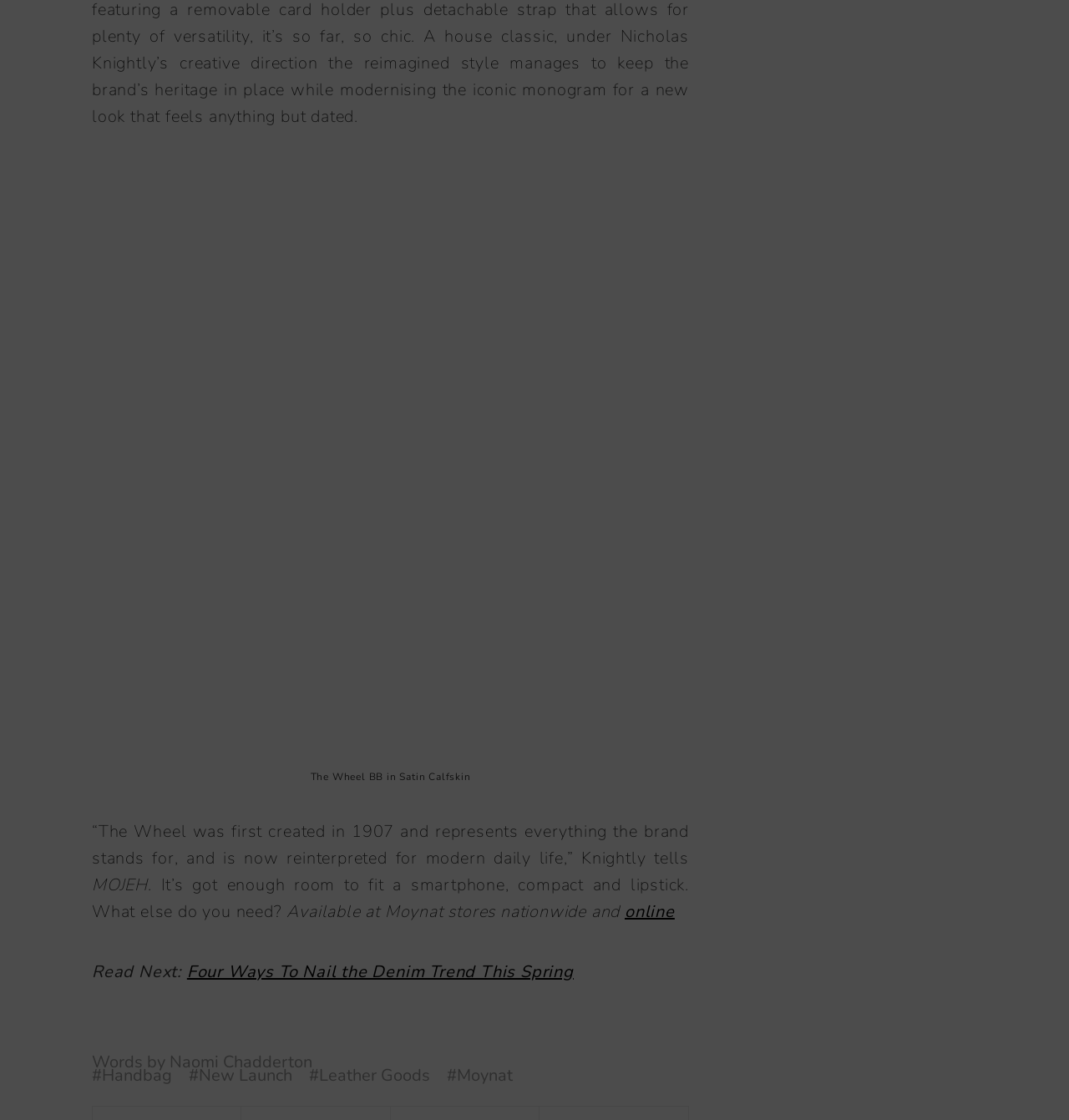Based on the element description: "19th Century", identify the bounding box coordinates for this UI element. The coordinates must be four float numbers between 0 and 1, listed as [left, top, right, bottom].

None